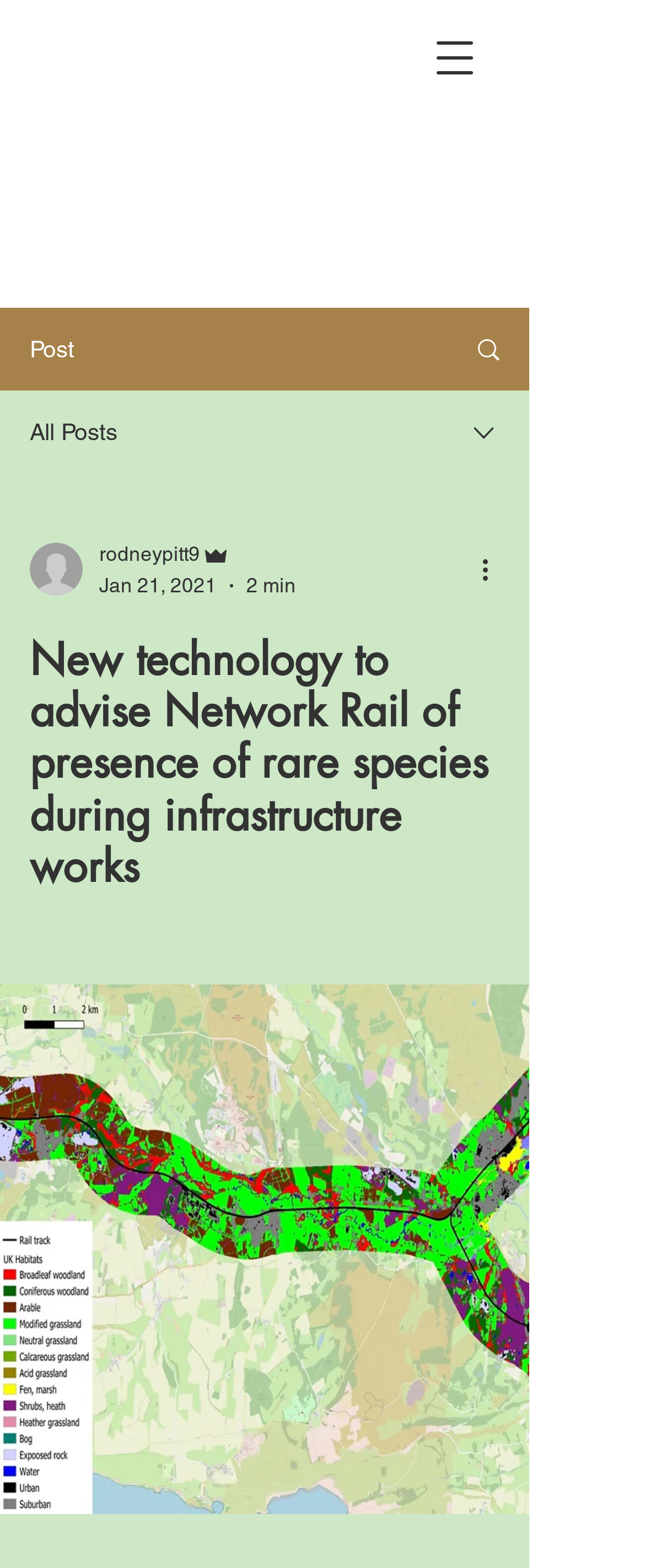Please find the bounding box for the UI element described by: "rodneypitt9".

[0.154, 0.343, 0.459, 0.364]